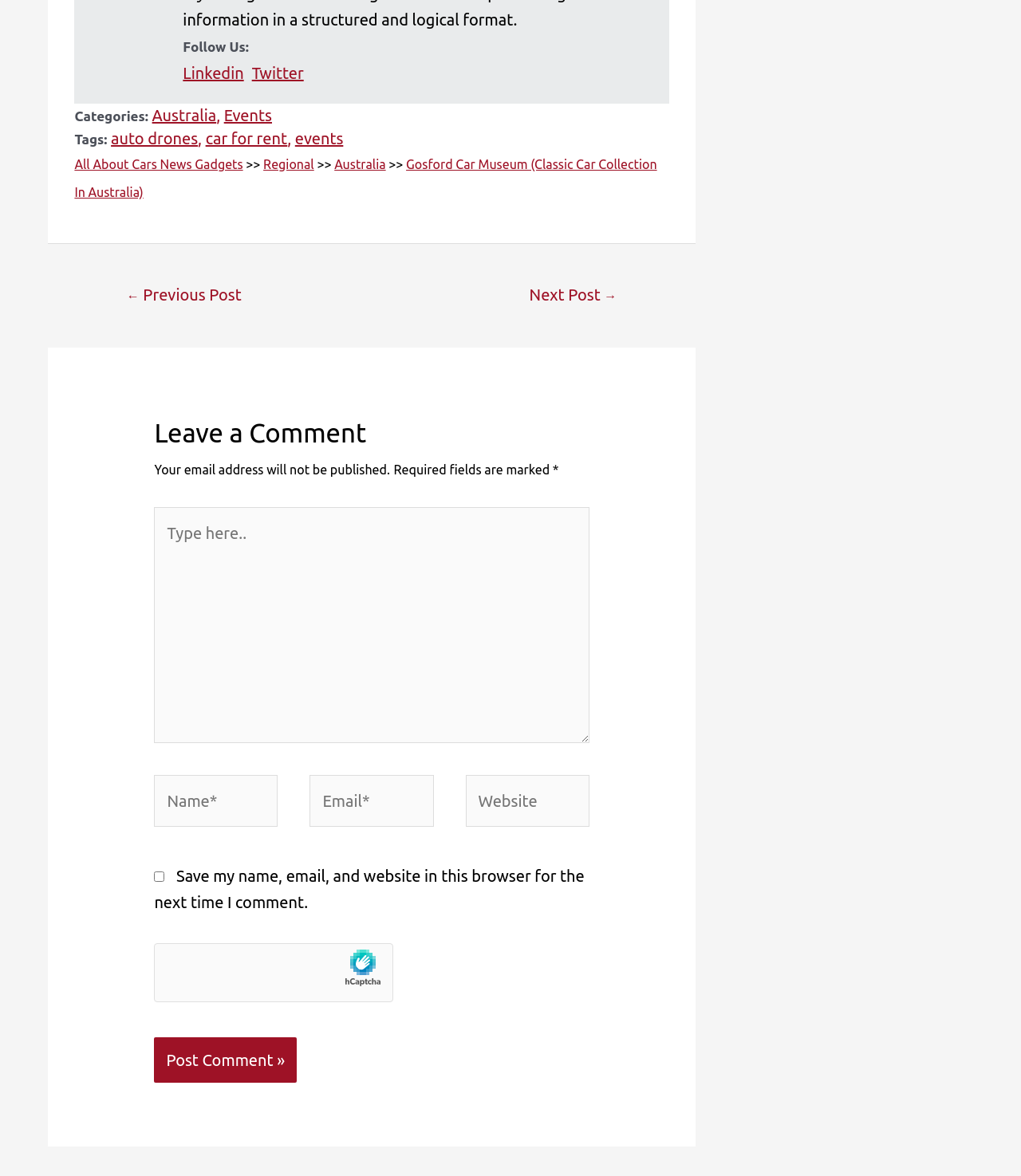Please identify the bounding box coordinates of the clickable area that will allow you to execute the instruction: "Type in the comment box".

[0.151, 0.431, 0.577, 0.632]